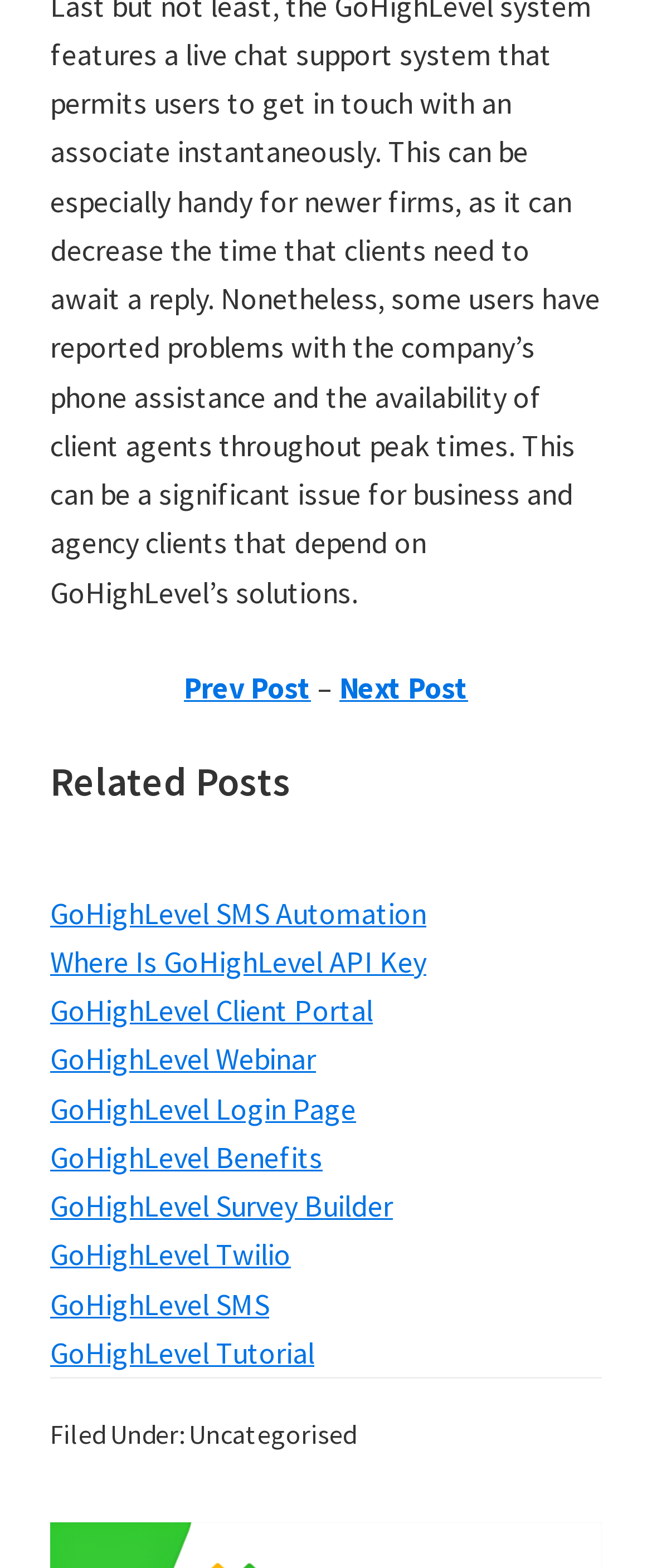Please specify the coordinates of the bounding box for the element that should be clicked to carry out this instruction: "learn about GoHighLevel SMS Automation". The coordinates must be four float numbers between 0 and 1, formatted as [left, top, right, bottom].

[0.077, 0.57, 0.654, 0.594]